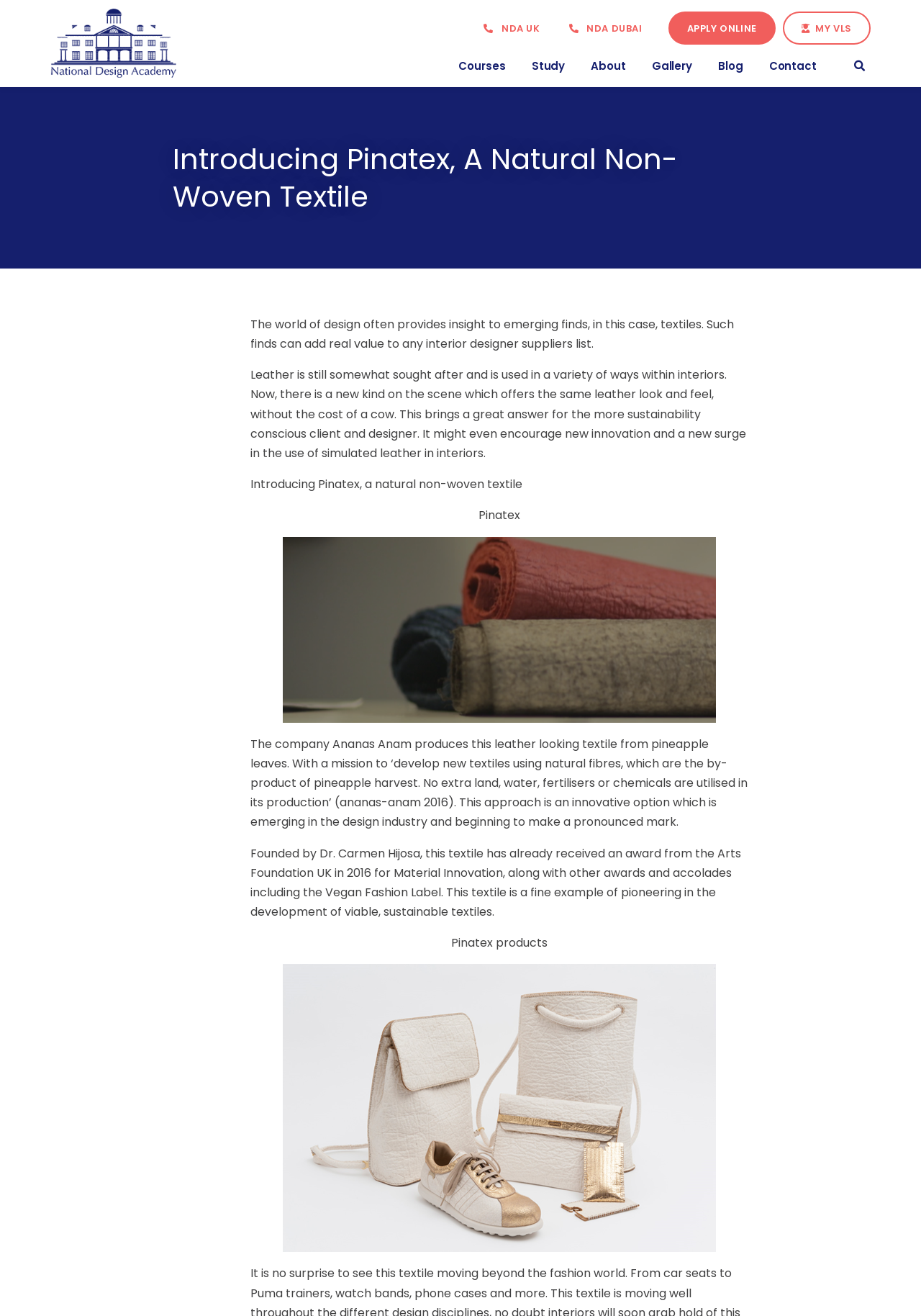Specify the bounding box coordinates of the element's area that should be clicked to execute the given instruction: "Subscribe to the newsletter". The coordinates should be four float numbers between 0 and 1, i.e., [left, top, right, bottom].

None